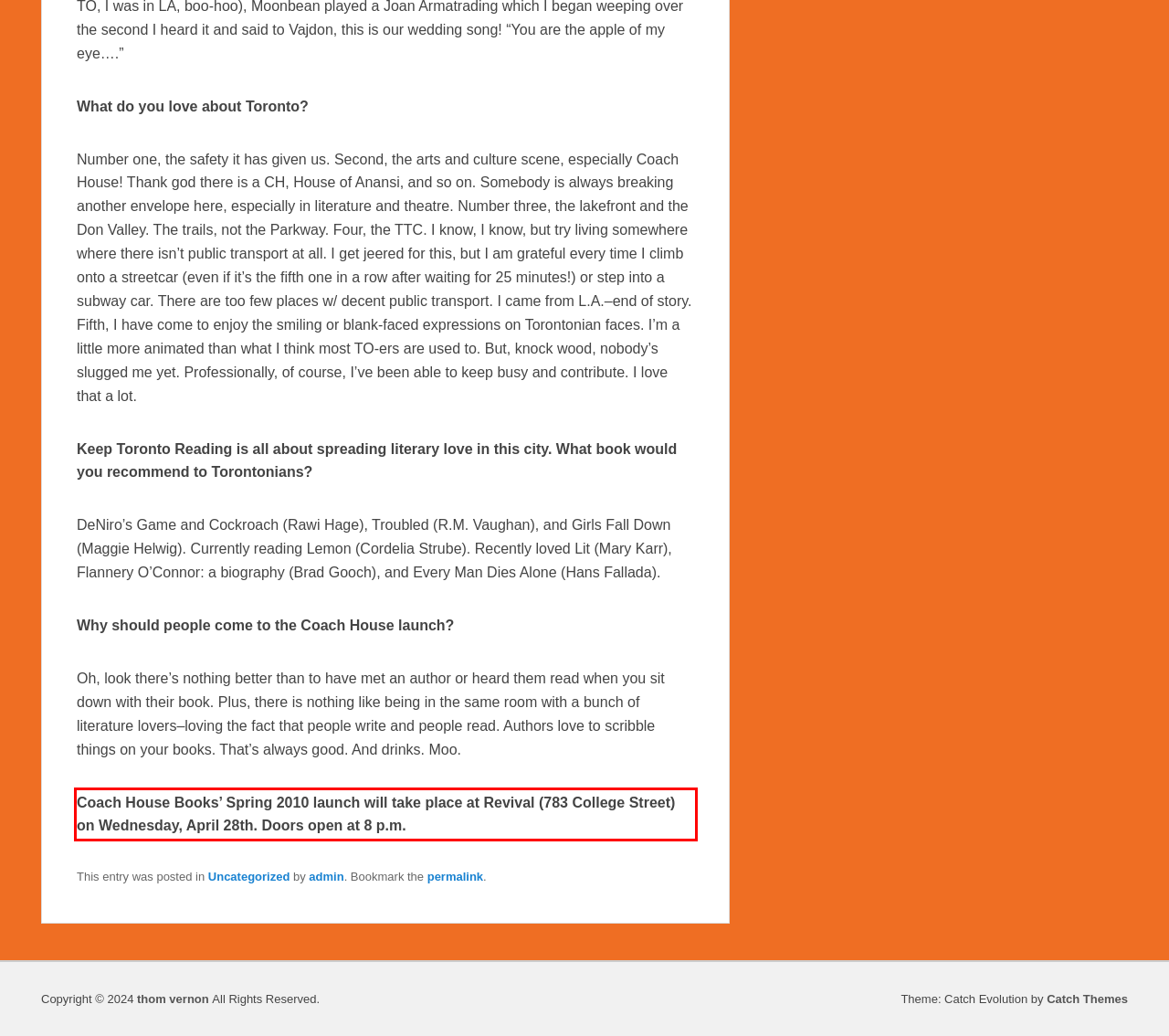Within the screenshot of the webpage, there is a red rectangle. Please recognize and generate the text content inside this red bounding box.

Coach House Books’ Spring 2010 launch will take place at Revival (783 College Street) on Wednesday, April 28th. Doors open at 8 p.m.